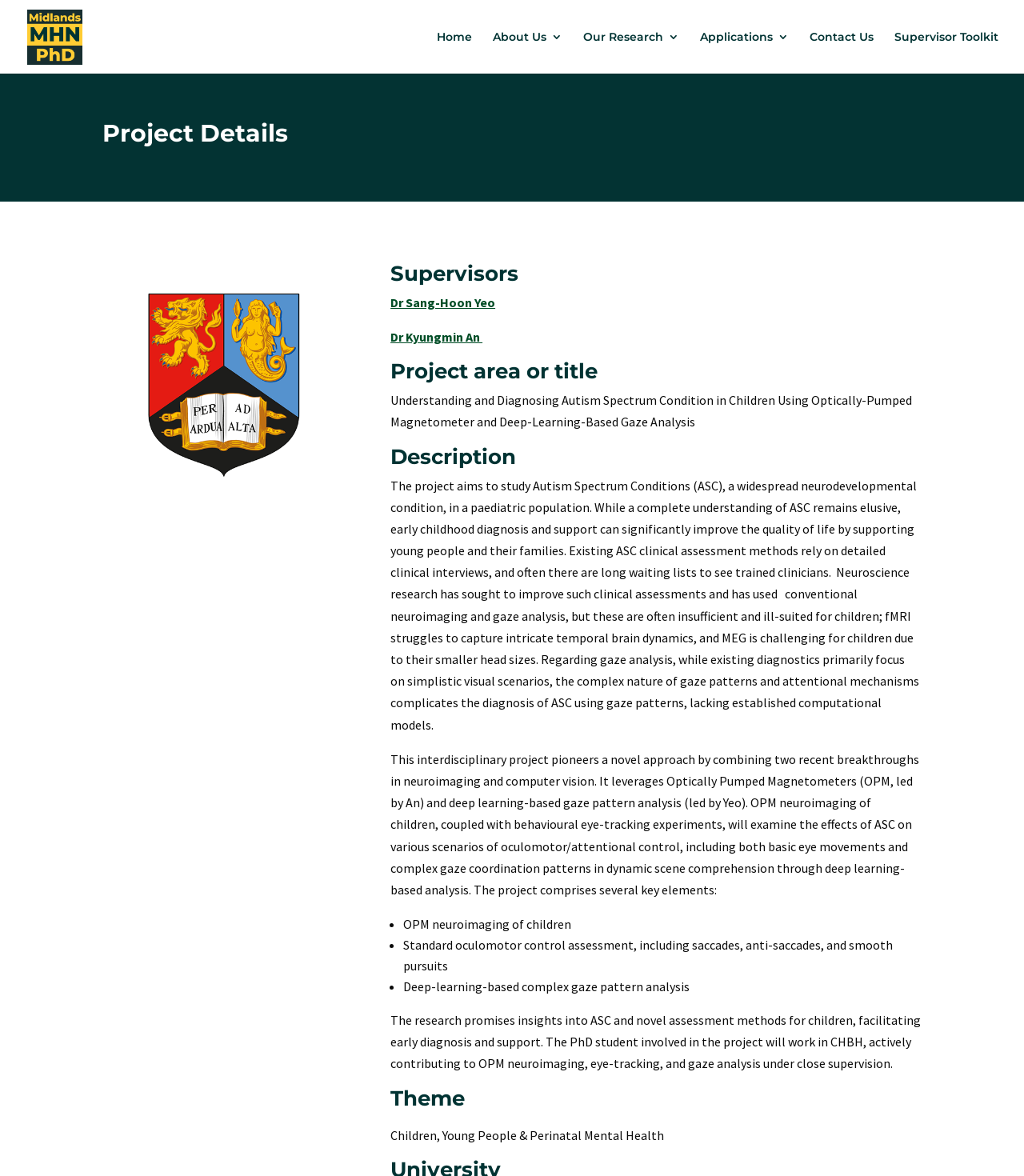Use a single word or phrase to answer the question:
How many key elements does the project comprise?

Three